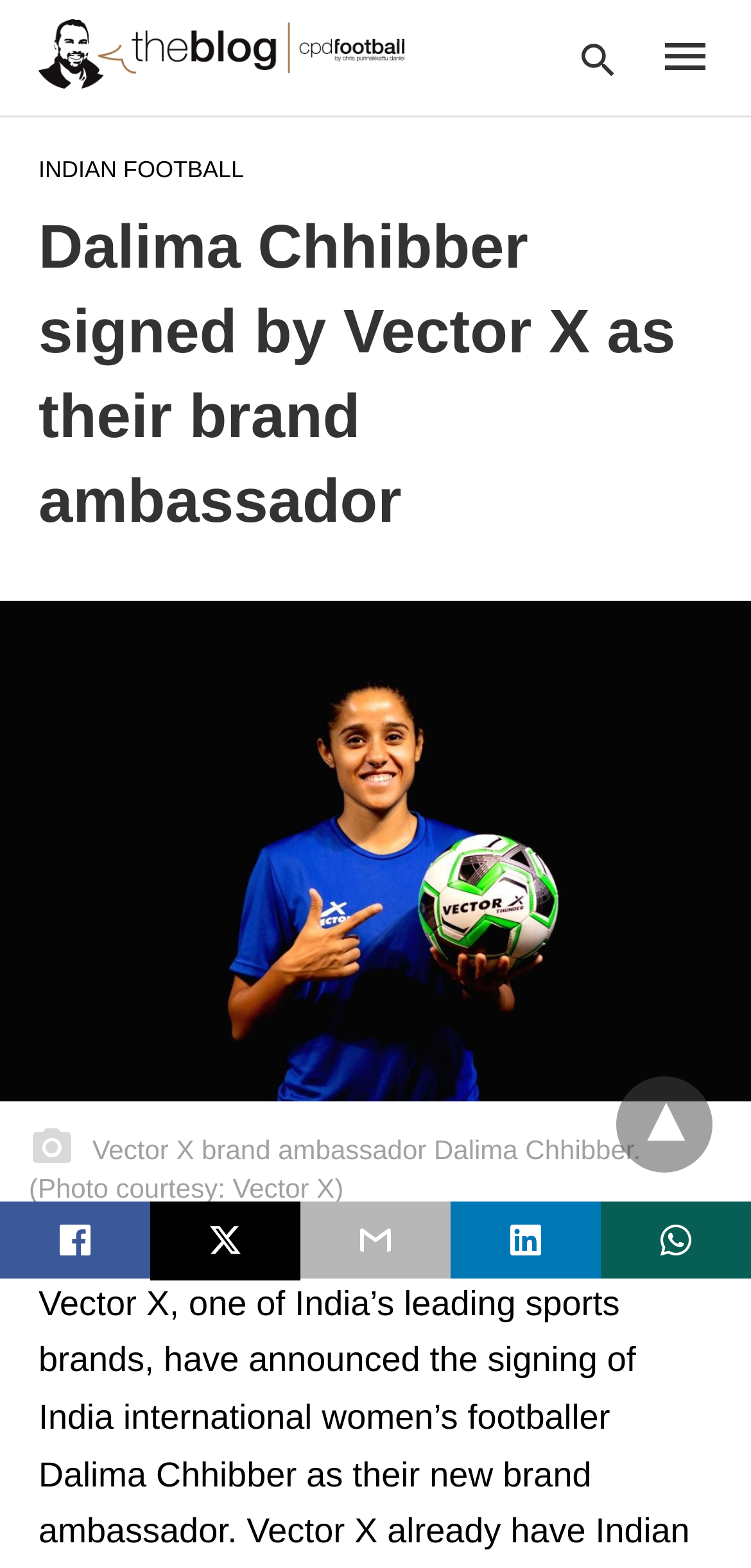Using the information in the image, give a comprehensive answer to the question: 
What is the caption of the image on the webpage?

The answer can be found in the StaticText element which states 'Vector X brand ambassador Dalima Chhibber. (Photo courtesy: Vector X)'. This text is likely to be the caption of the image on the webpage.